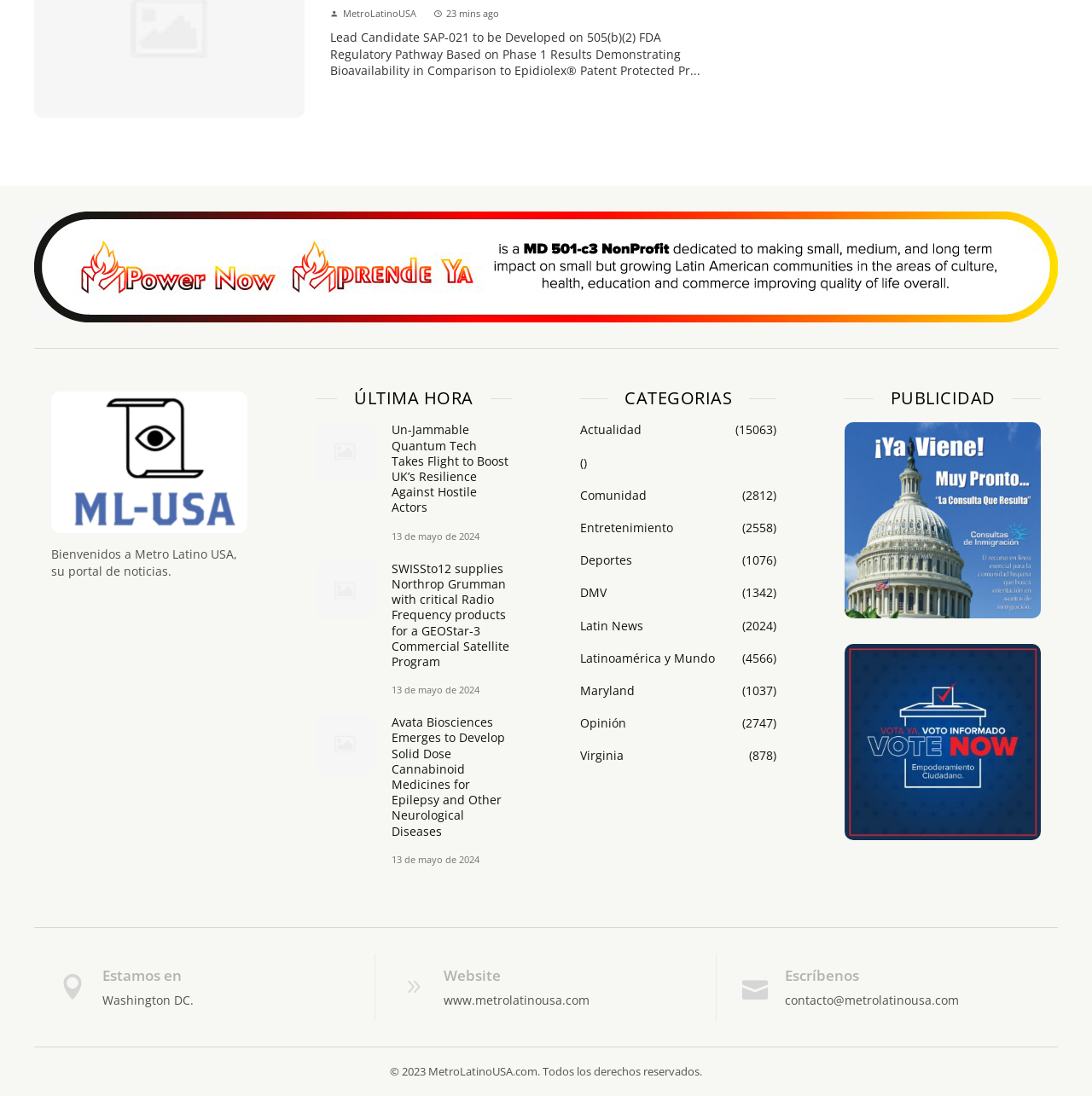Identify and provide the bounding box for the element described by: "Deportes (1076)".

[0.531, 0.504, 0.711, 0.519]